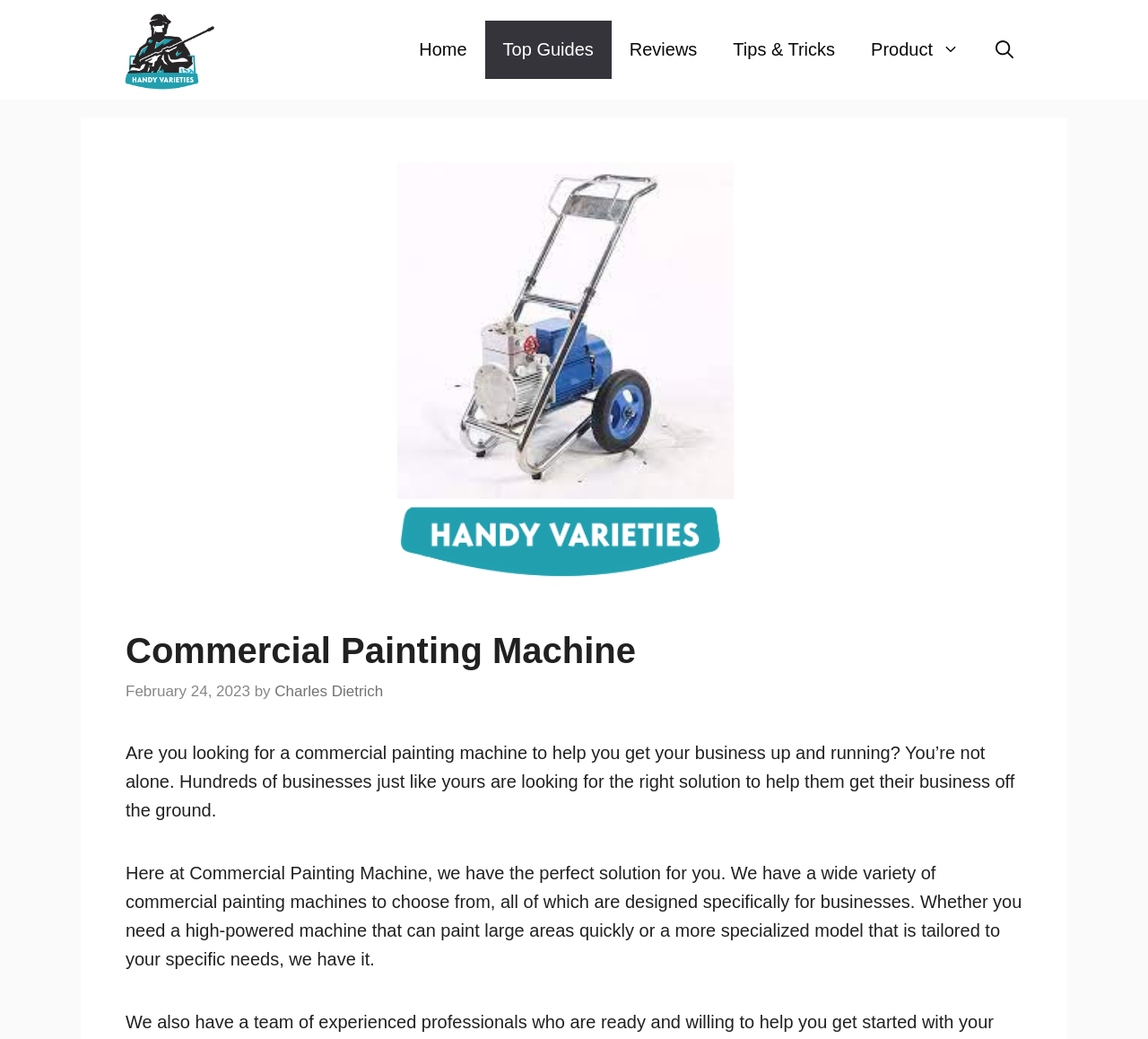Highlight the bounding box coordinates of the element you need to click to perform the following instruction: "Visit the author's page."

[0.239, 0.657, 0.334, 0.673]